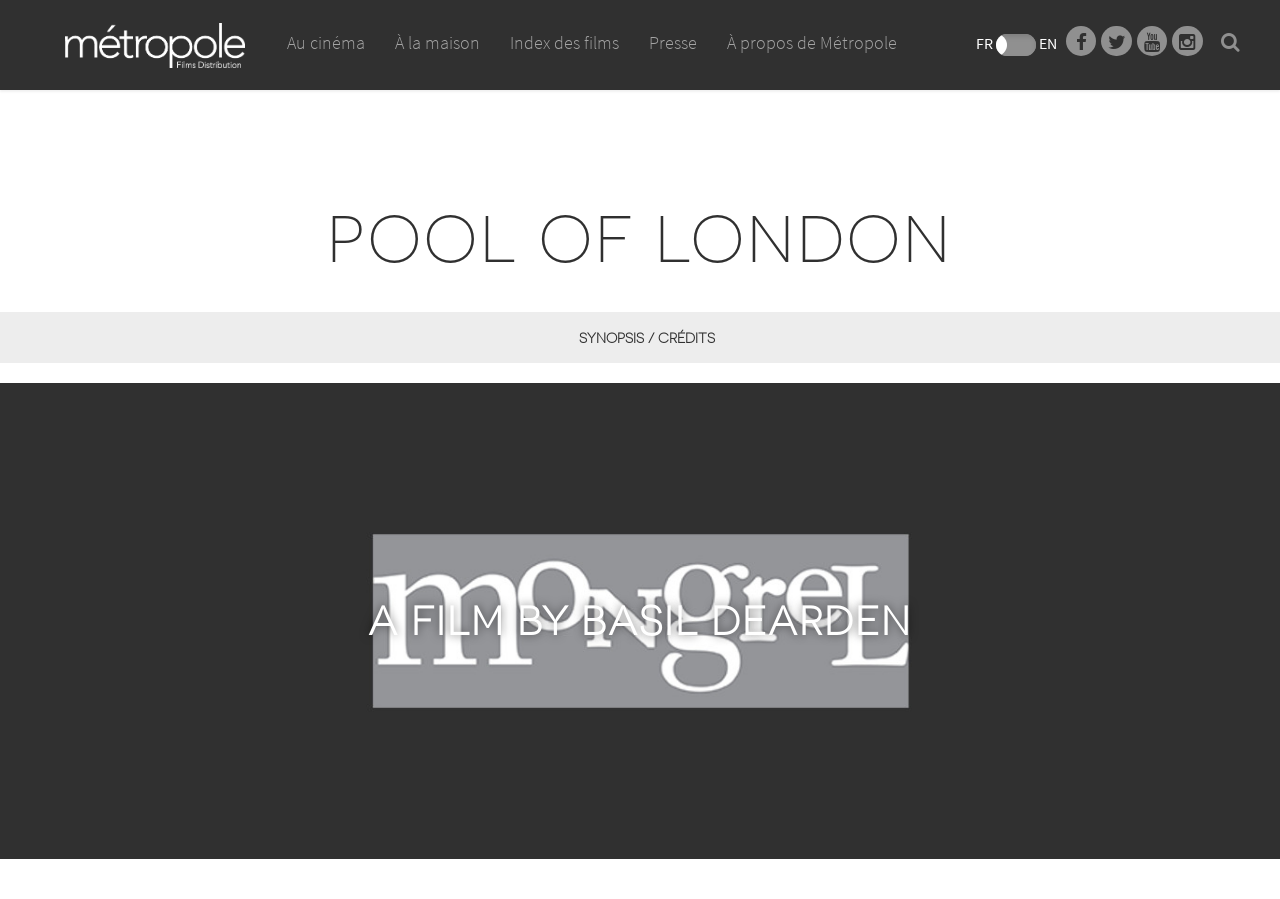Point out the bounding box coordinates of the section to click in order to follow this instruction: "View Pool of London image".

[0.0, 0.426, 1.0, 0.956]